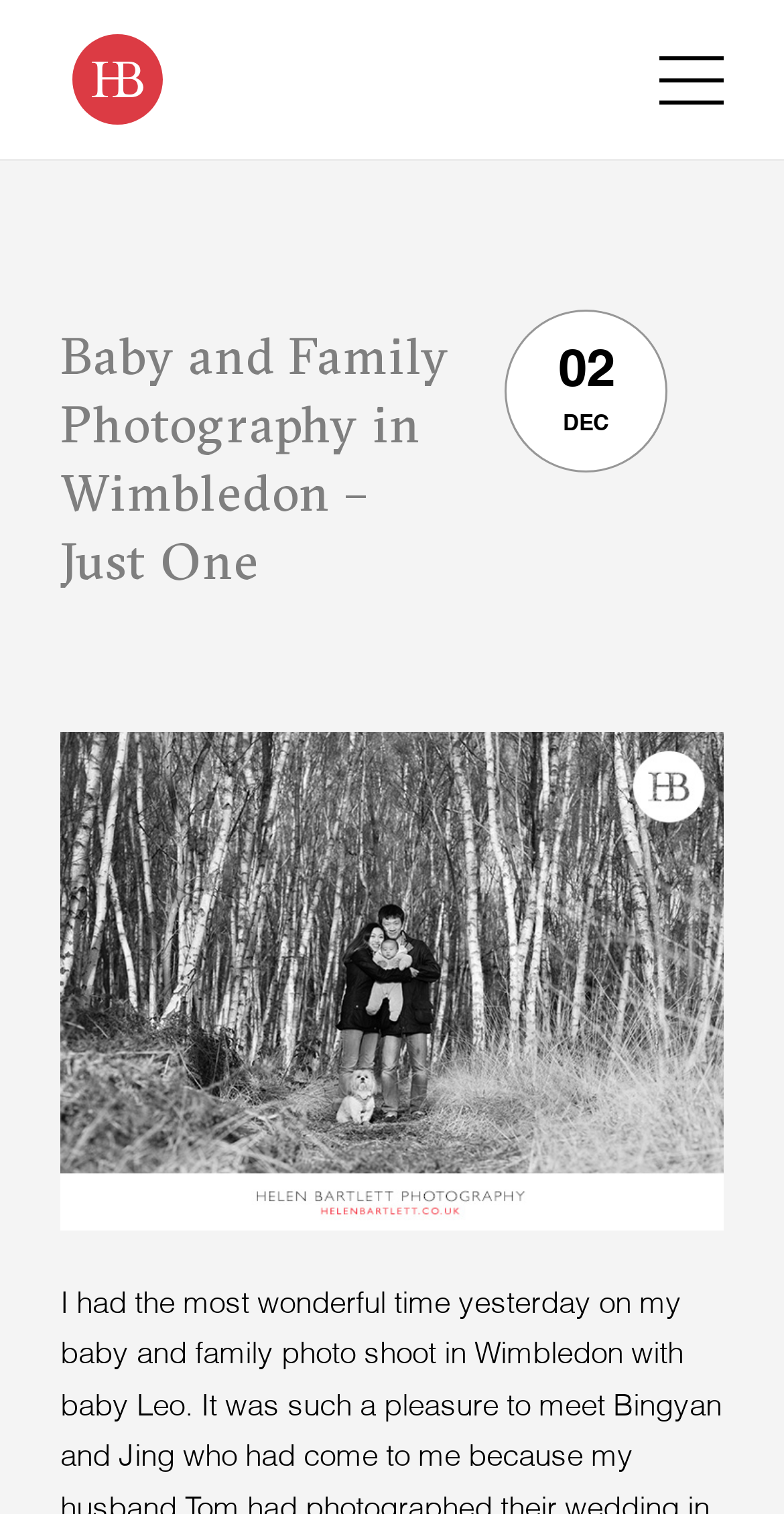Please respond to the question with a concise word or phrase:
Is there a date mentioned on the webpage?

Yes